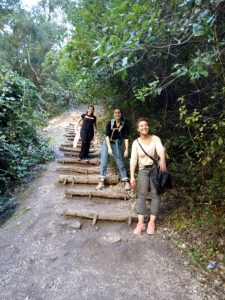Answer with a single word or phrase: 
What is the ambiance of the image?

connection to nature and joy